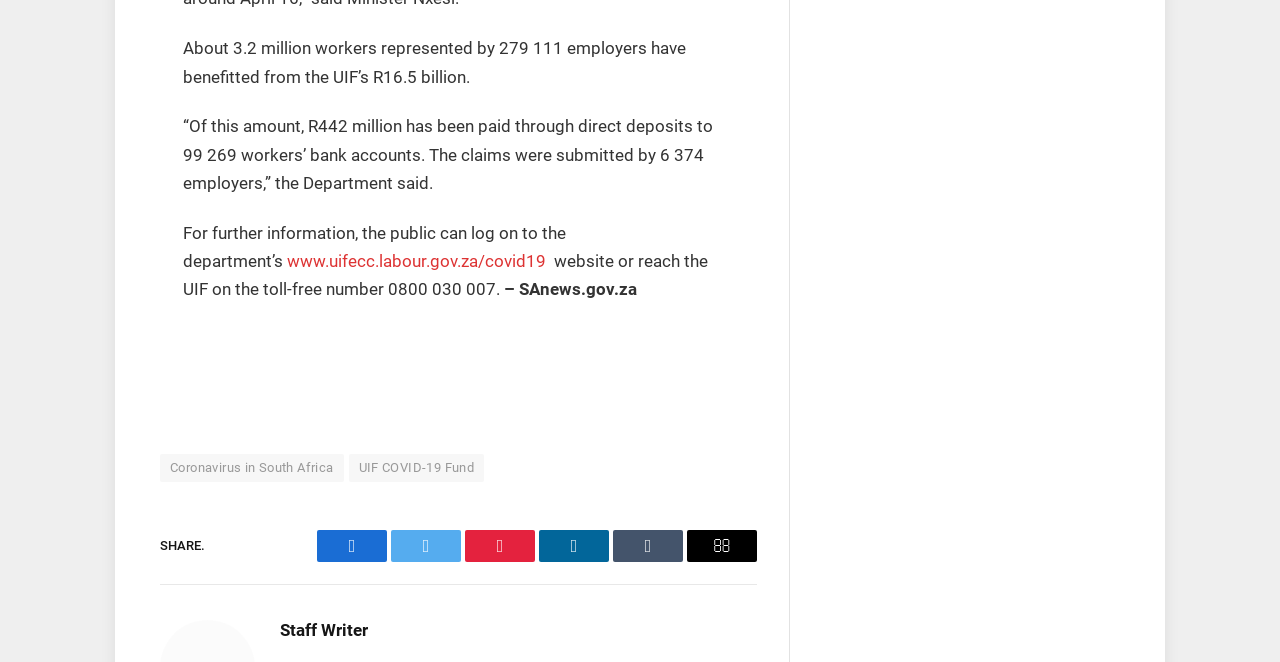Give the bounding box coordinates for the element described as: "Staff Writer".

[0.219, 0.937, 0.288, 0.968]